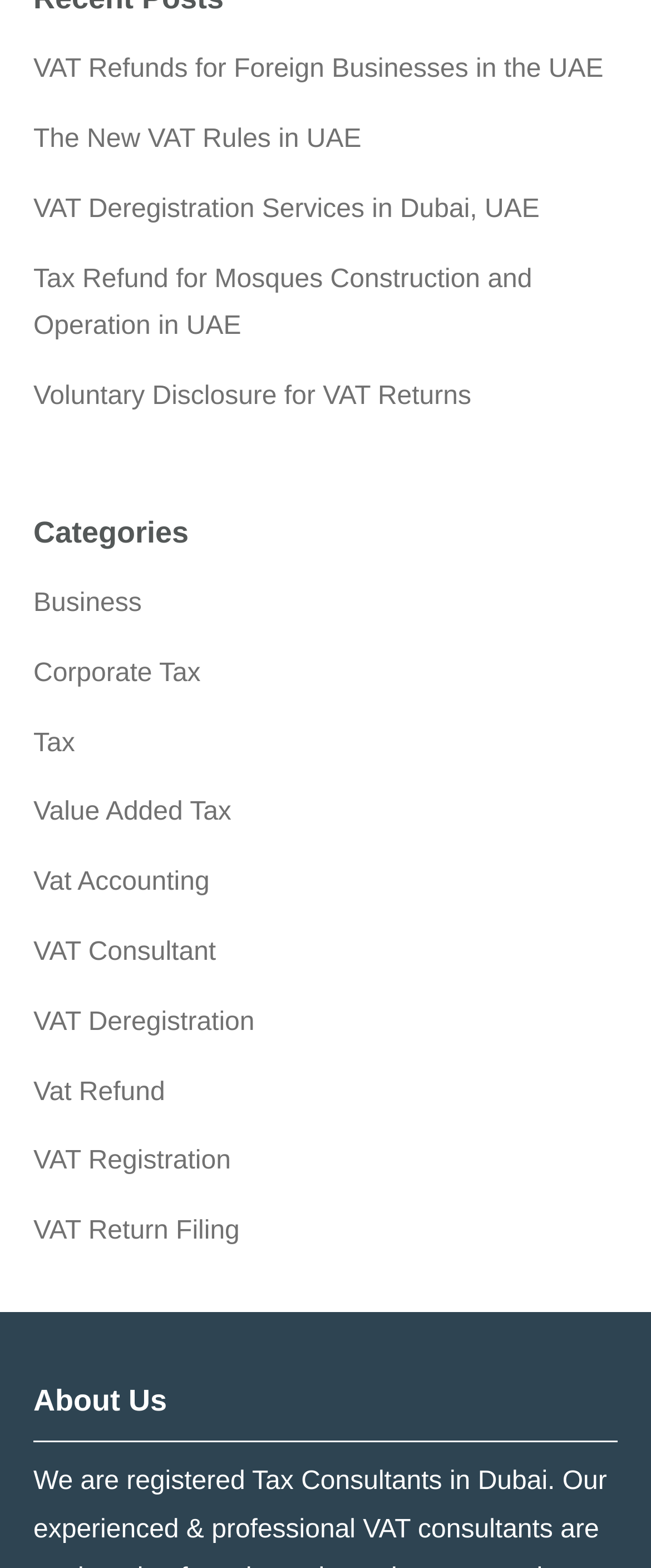Please determine the bounding box coordinates of the element to click in order to execute the following instruction: "Click on Top Sites to Buy TikTok Followers, Views and Likes in 2023". The coordinates should be four float numbers between 0 and 1, specified as [left, top, right, bottom].

None